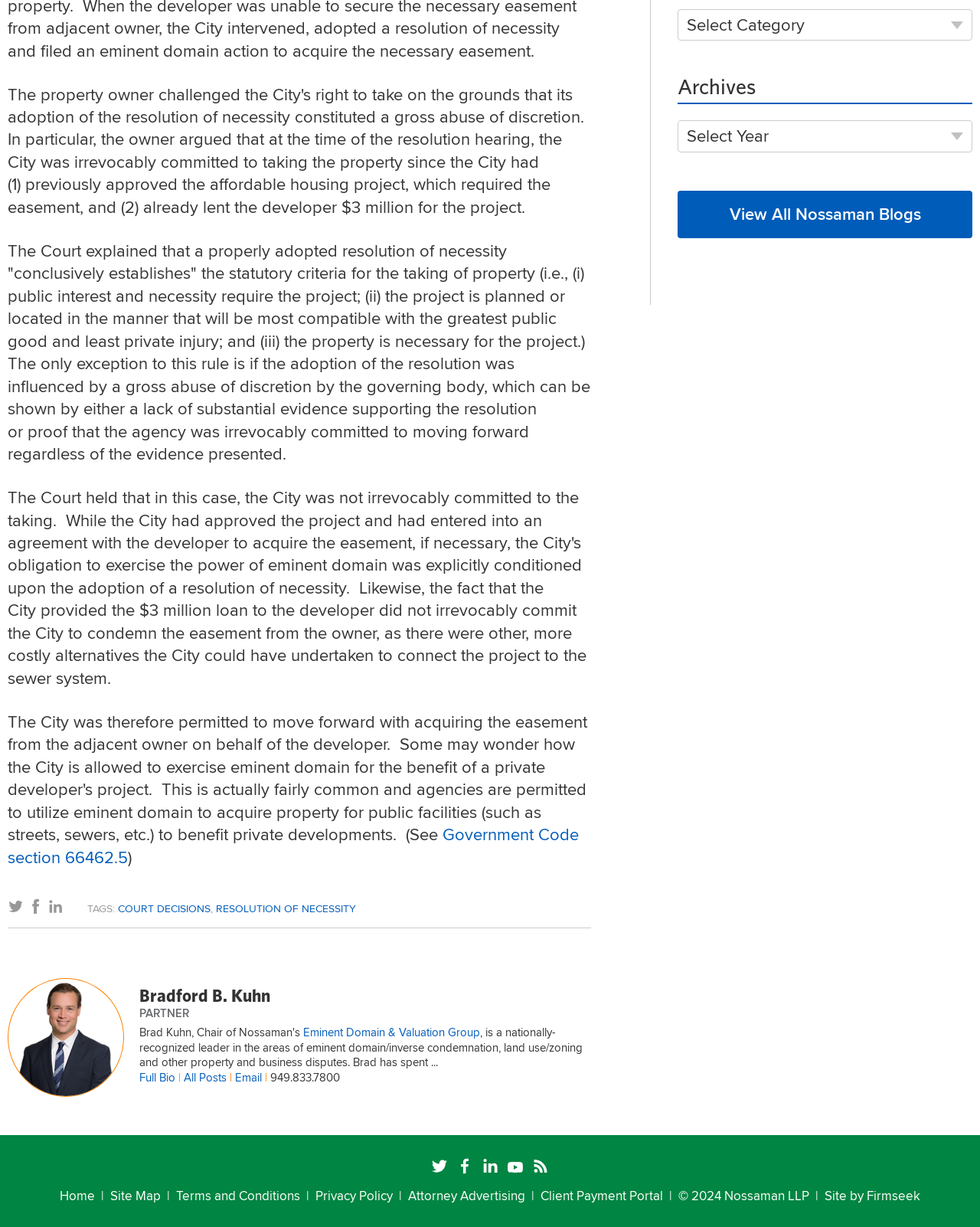Find the coordinates for the bounding box of the element with this description: "Site by Firmseek".

[0.841, 0.967, 0.939, 0.982]